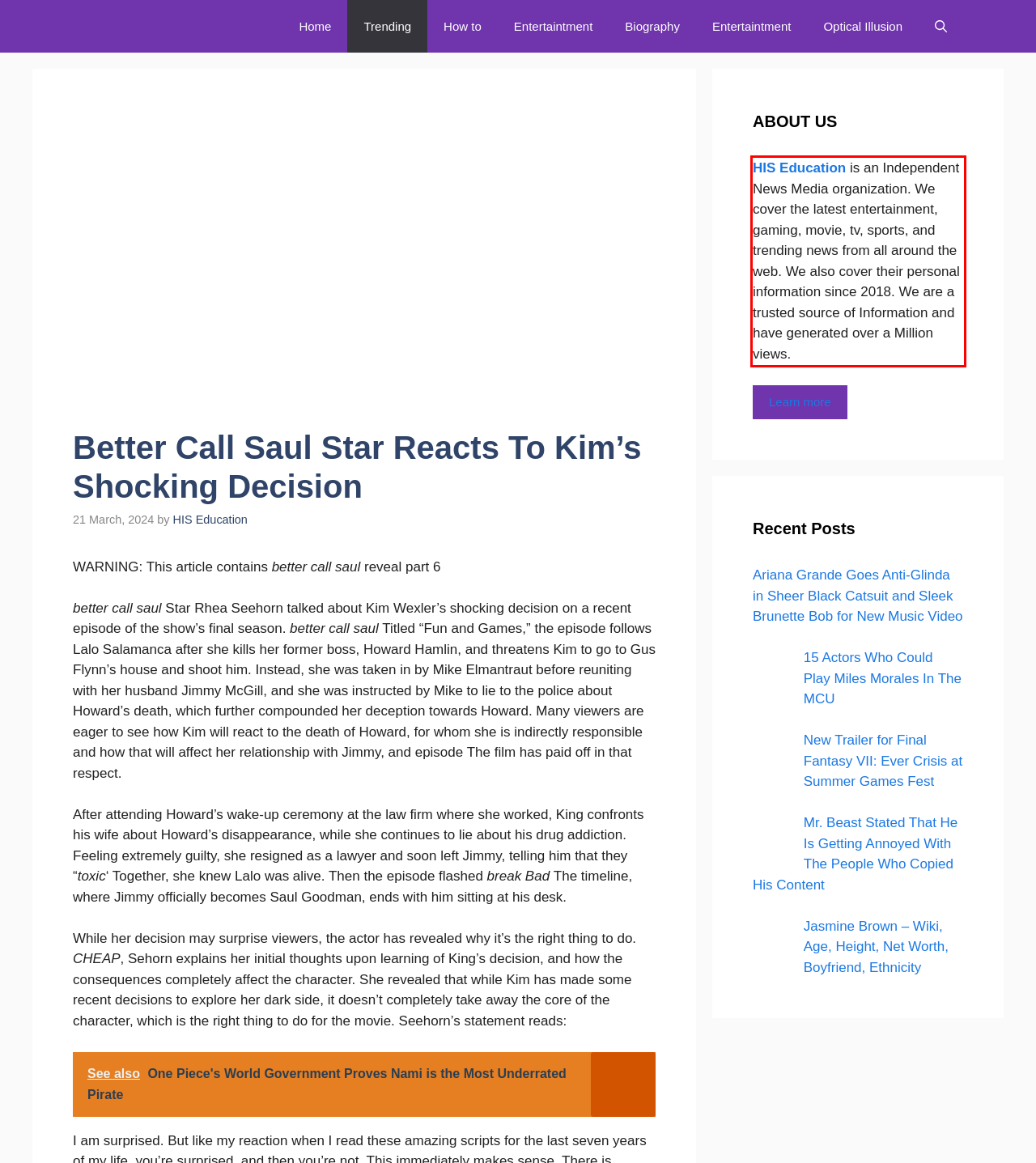Given the screenshot of the webpage, identify the red bounding box, and recognize the text content inside that red bounding box.

HIS Education is an Independent News Media organization. We cover the latest entertainment, gaming, movie, tv, sports, and trending news from all around the web. We also cover their personal information since 2018. We are a trusted source of Information and have generated over a Million views.